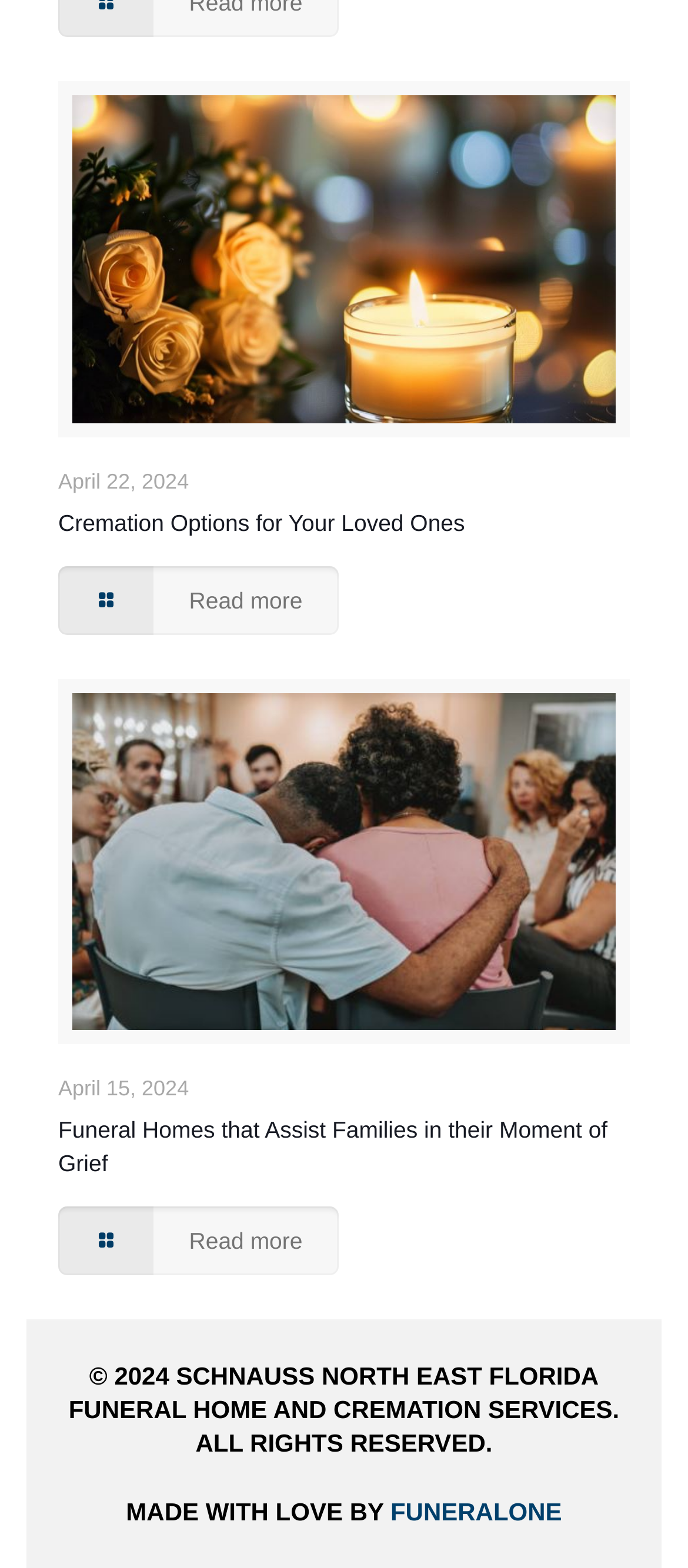For the given element description Read more, determine the bounding box coordinates of the UI element. The coordinates should follow the format (top-left x, top-left y, bottom-right x, bottom-right y) and be within the range of 0 to 1.

[0.085, 0.769, 0.491, 0.813]